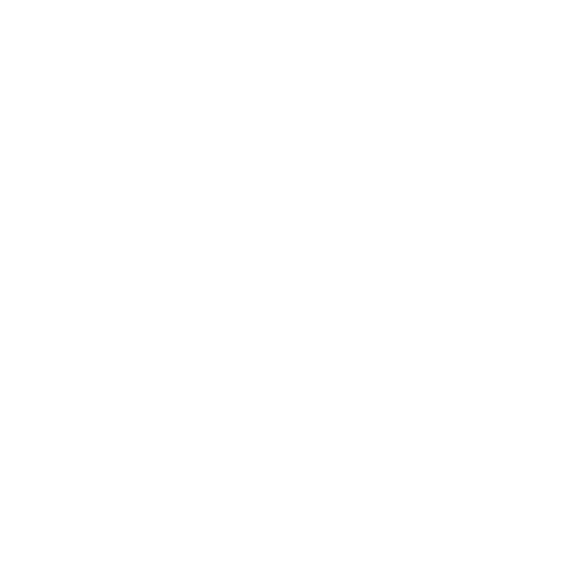Where is the brand likely based?
Please elaborate on the answer to the question with detailed information.

The context of the image, including the brand name 'Vape Dubai', suggests that the brand is likely based in Dubai, and the website or storefront is dedicated to delivering vaping products and related accessories in that region.